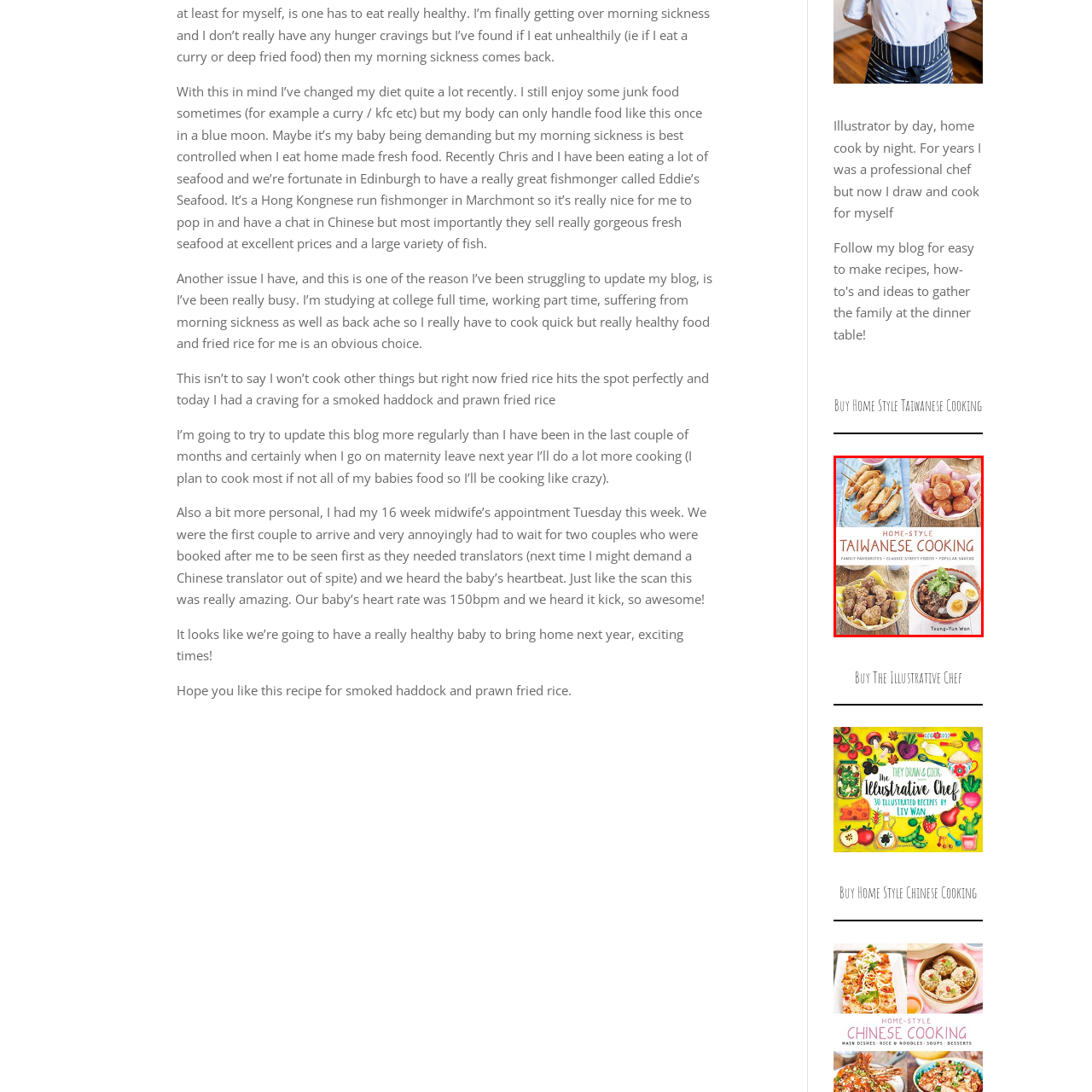Please analyze the portion of the image highlighted by the red bounding box and respond to the following question with a detailed explanation based on what you see: What is the focus of the cookbook?

The design of the cover emphasizes the cookbook's focus on classic street foods and beloved home-cooked meals, inviting readers to explore the rich culinary heritage of Taiwan.